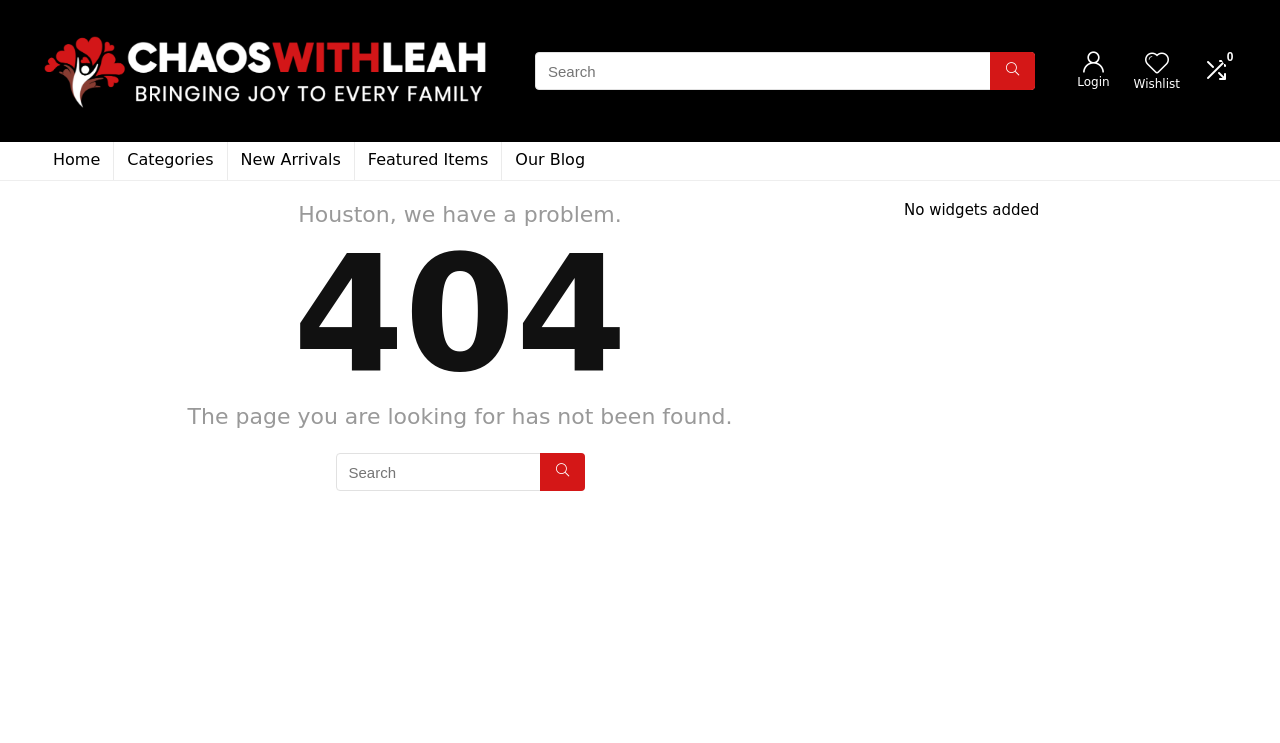How many navigation links are at the top of the page?
Based on the screenshot, give a detailed explanation to answer the question.

I counted the number of navigation links at the top of the page by looking at the link elements with y1 coordinates around 0.191 and found five instances, namely 'Home', 'Categories', 'New Arrivals', 'Featured Items', and 'Our Blog'.